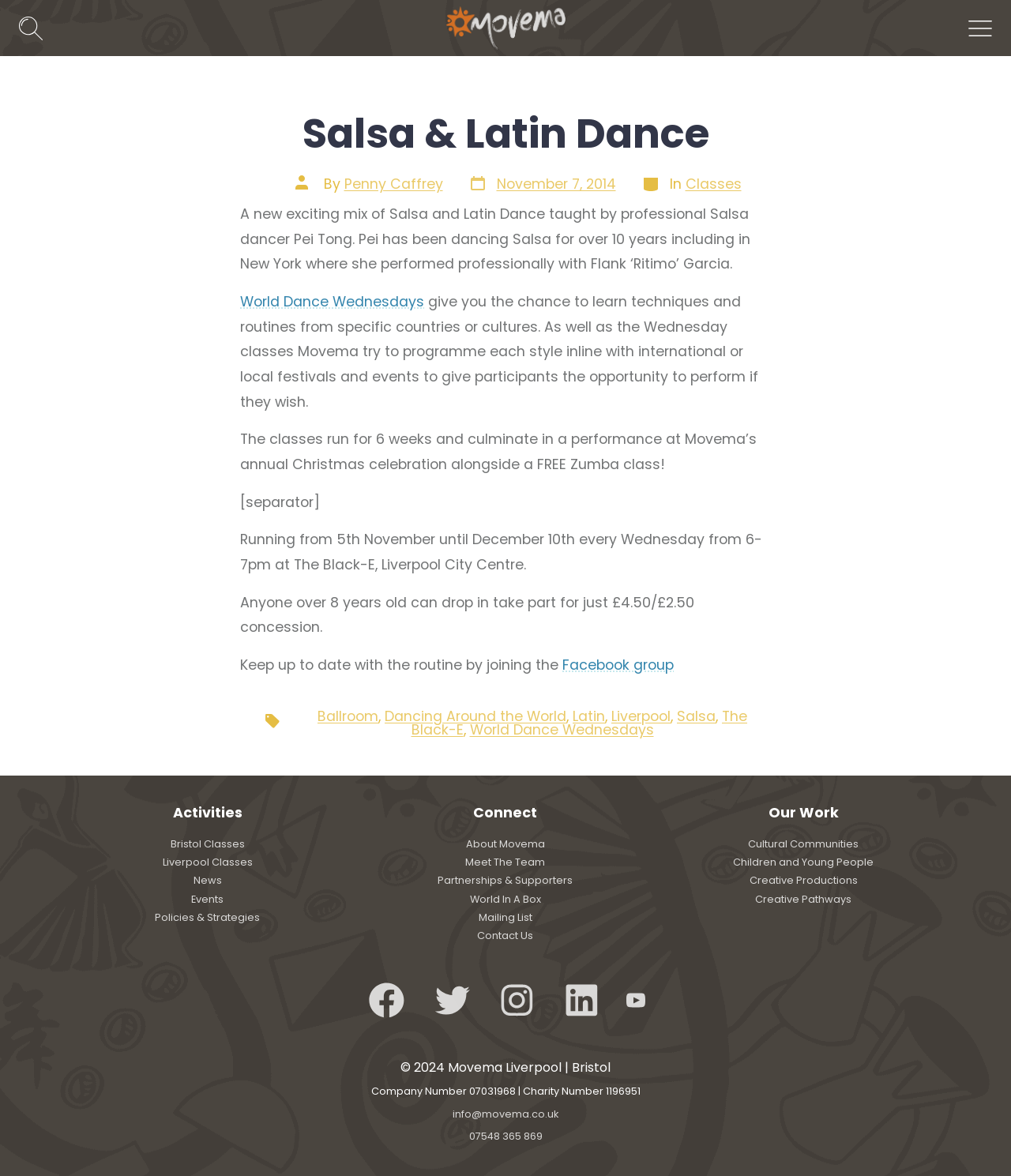What is the text of the webpage's headline?

Salsa & Latin Dance